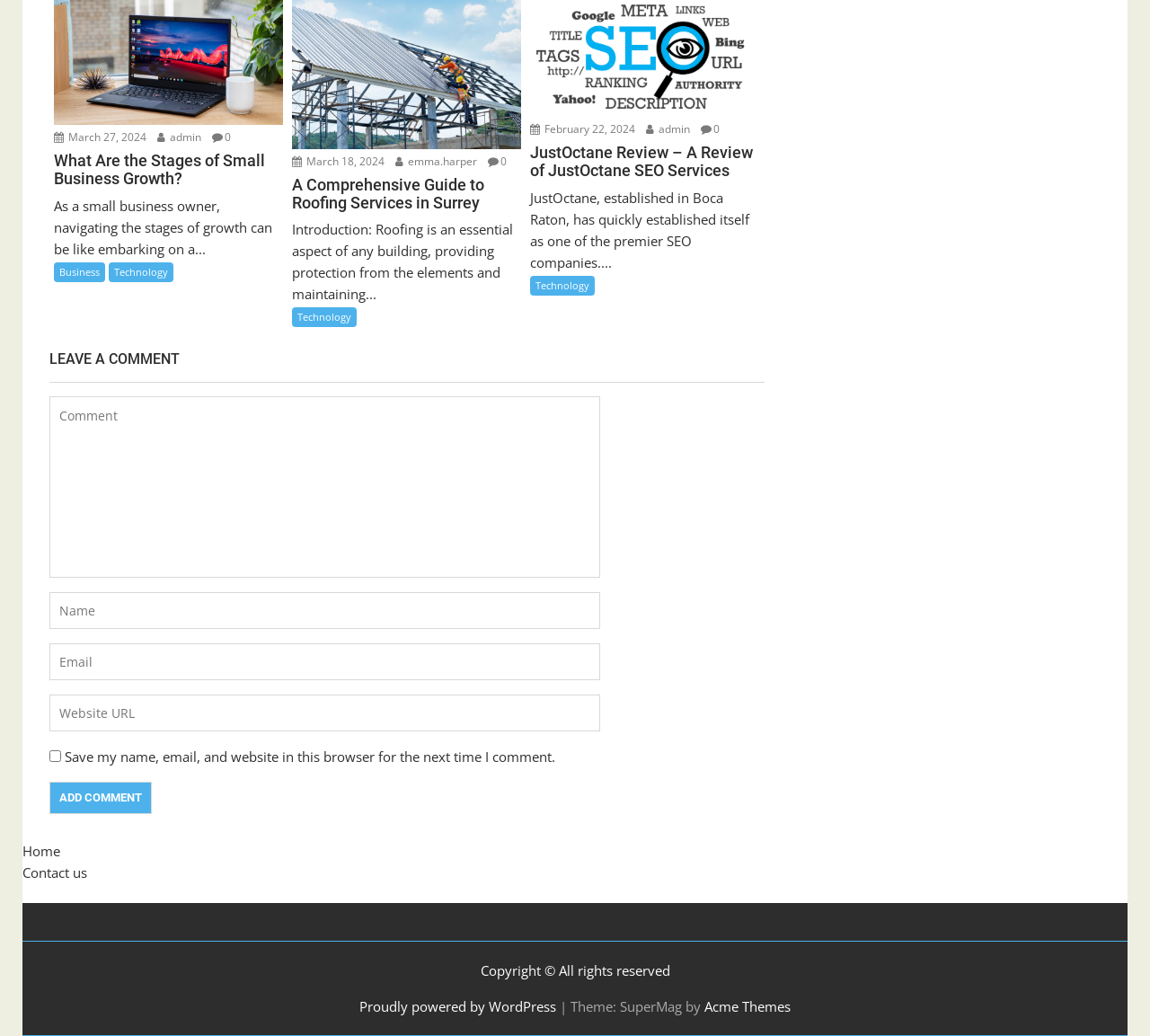Determine the bounding box coordinates of the clickable area required to perform the following instruction: "Enter a comment in the text box". The coordinates should be represented as four float numbers between 0 and 1: [left, top, right, bottom].

[0.043, 0.383, 0.522, 0.557]